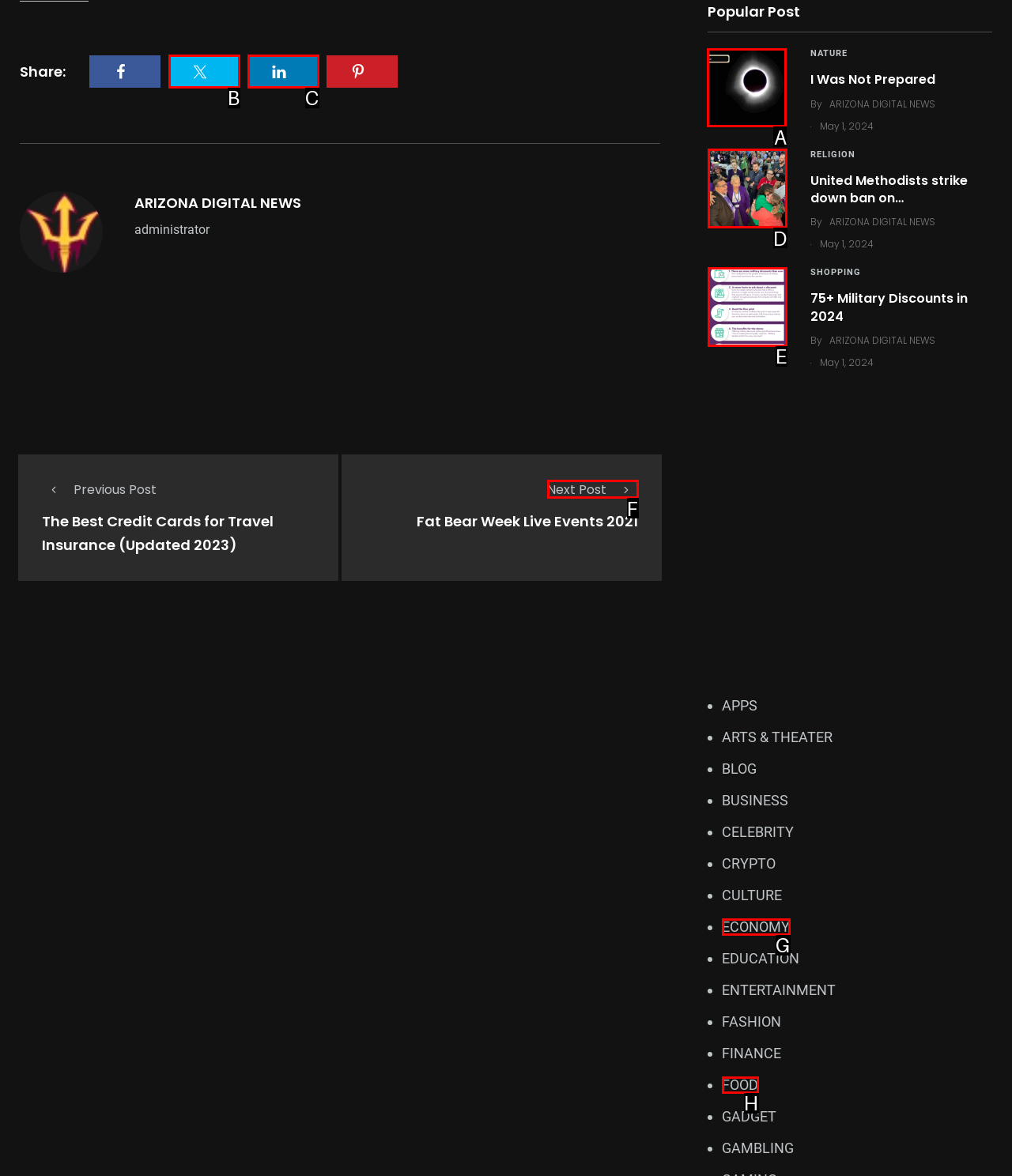Identify the HTML element you need to click to achieve the task: View popular post 'I Was Not Prepared'. Respond with the corresponding letter of the option.

A